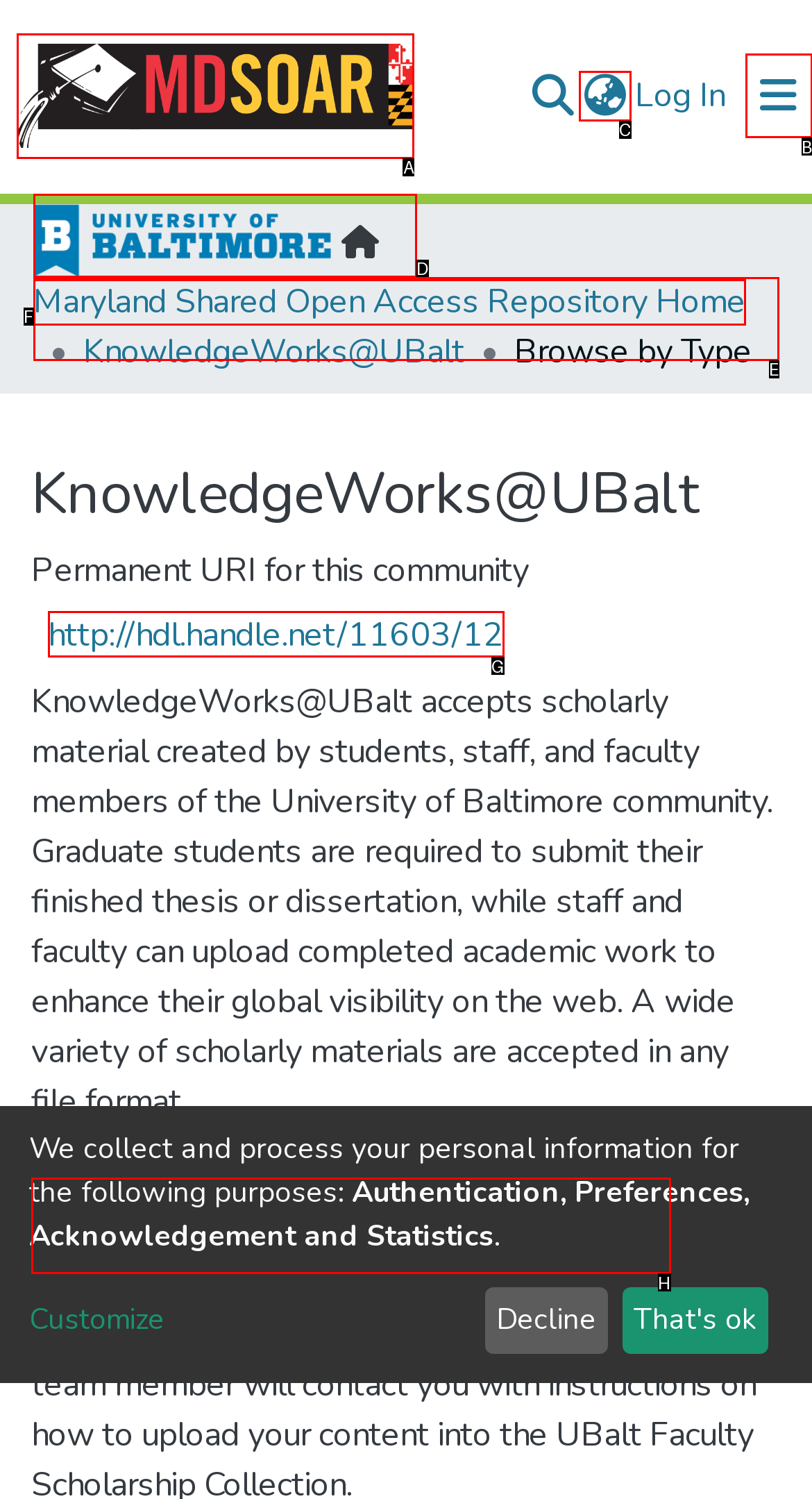Look at the highlighted elements in the screenshot and tell me which letter corresponds to the task: Toggle navigation.

B